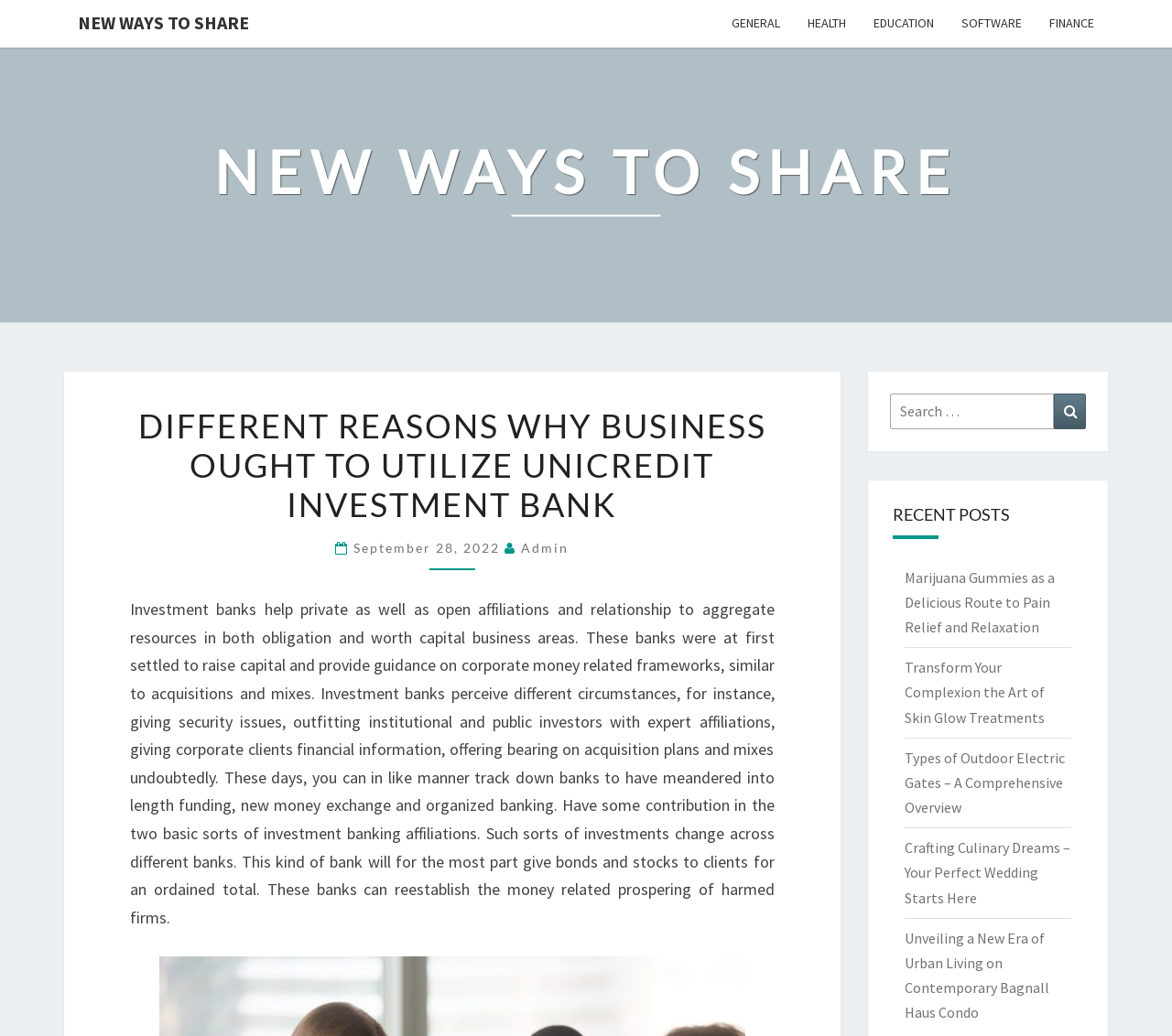Bounding box coordinates are specified in the format (top-left x, top-left y, bottom-right x, bottom-right y). All values are floating point numbers bounded between 0 and 1. Please provide the bounding box coordinate of the region this sentence describes: alt="Julie Prager Health and Life"

None